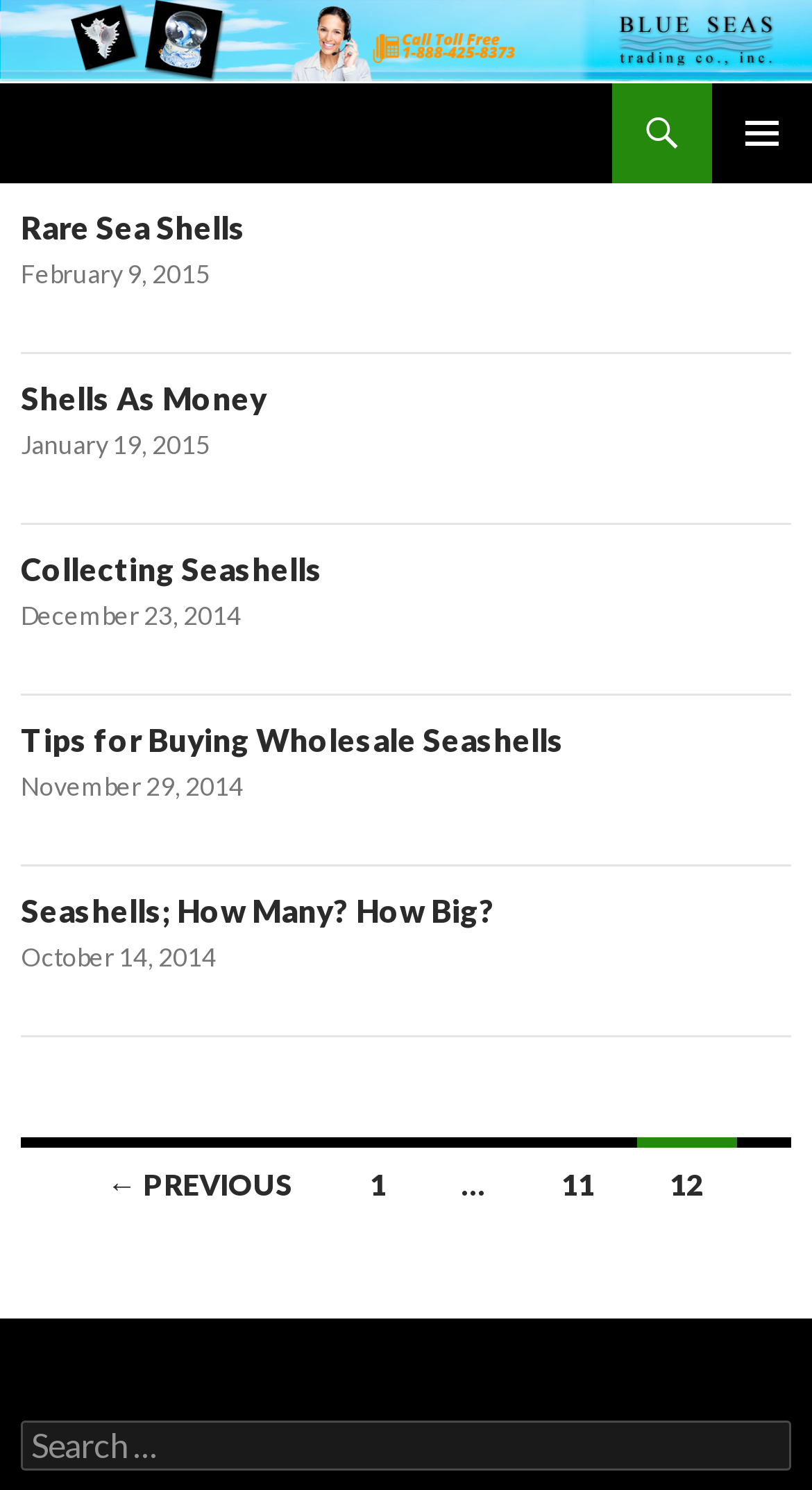Determine the bounding box coordinates of the clickable element necessary to fulfill the instruction: "View 'Rare Sea Shells' article". Provide the coordinates as four float numbers within the 0 to 1 range, i.e., [left, top, right, bottom].

[0.026, 0.139, 0.303, 0.164]